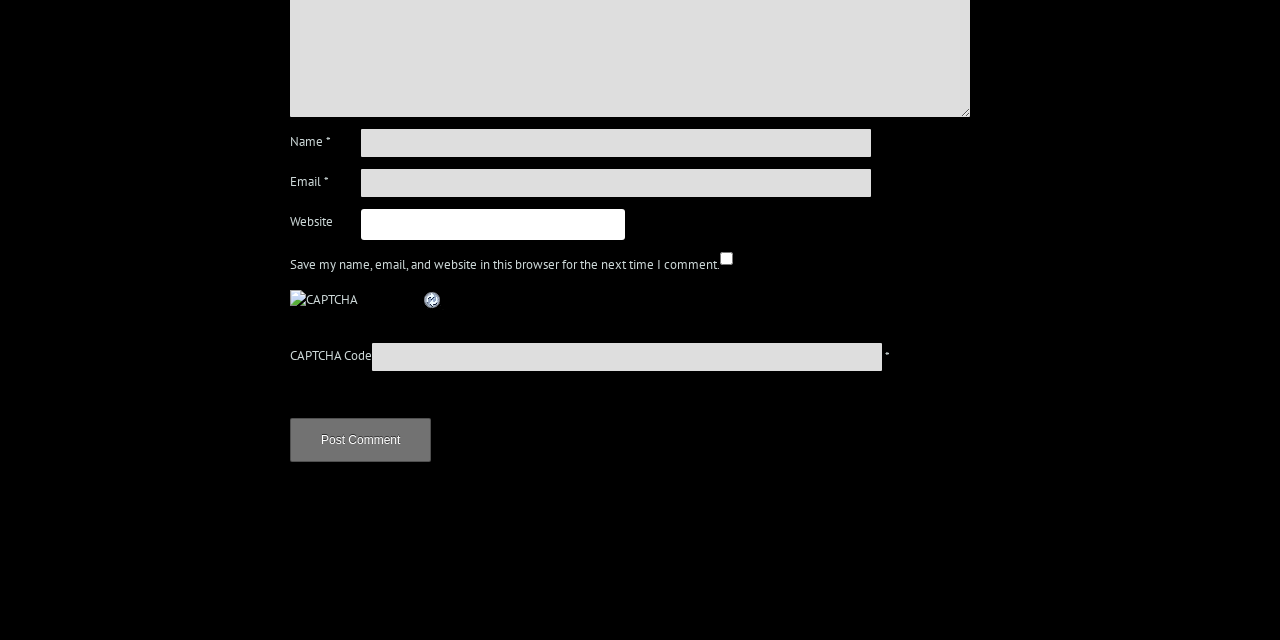Mark the bounding box of the element that matches the following description: "parent_node: Name * name="author"".

[0.282, 0.201, 0.681, 0.245]